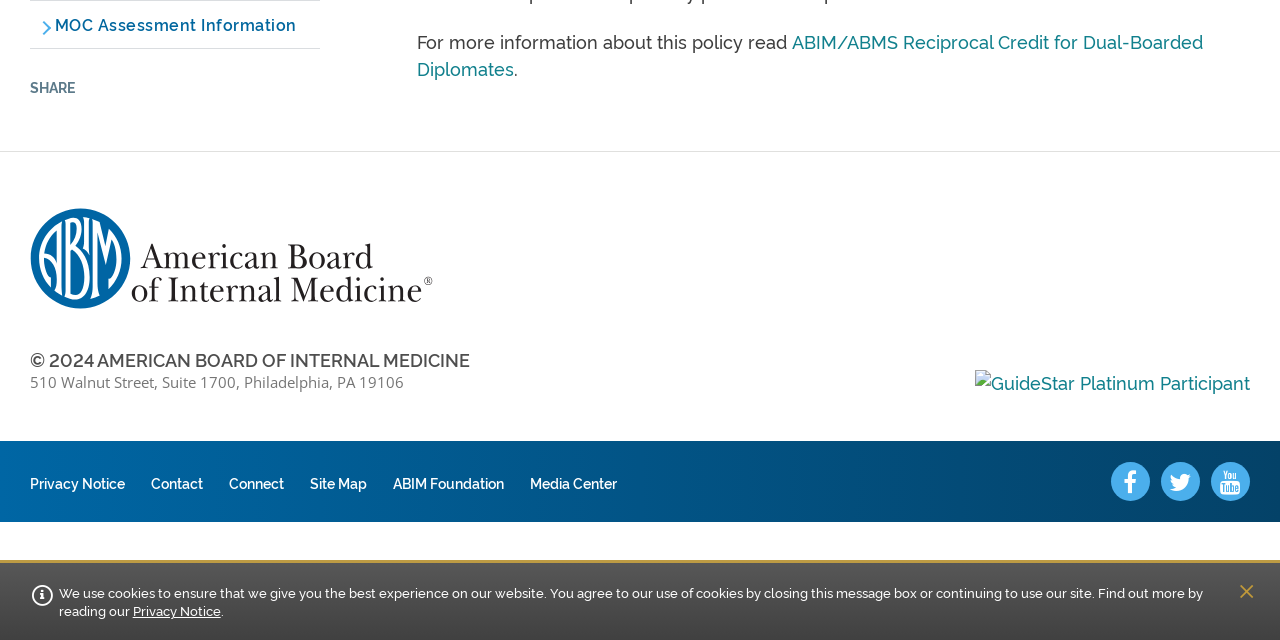Identify the bounding box of the UI element described as follows: "Privacy". Provide the coordinates as four float numbers in the range of 0 to 1 [left, top, right, bottom].

None